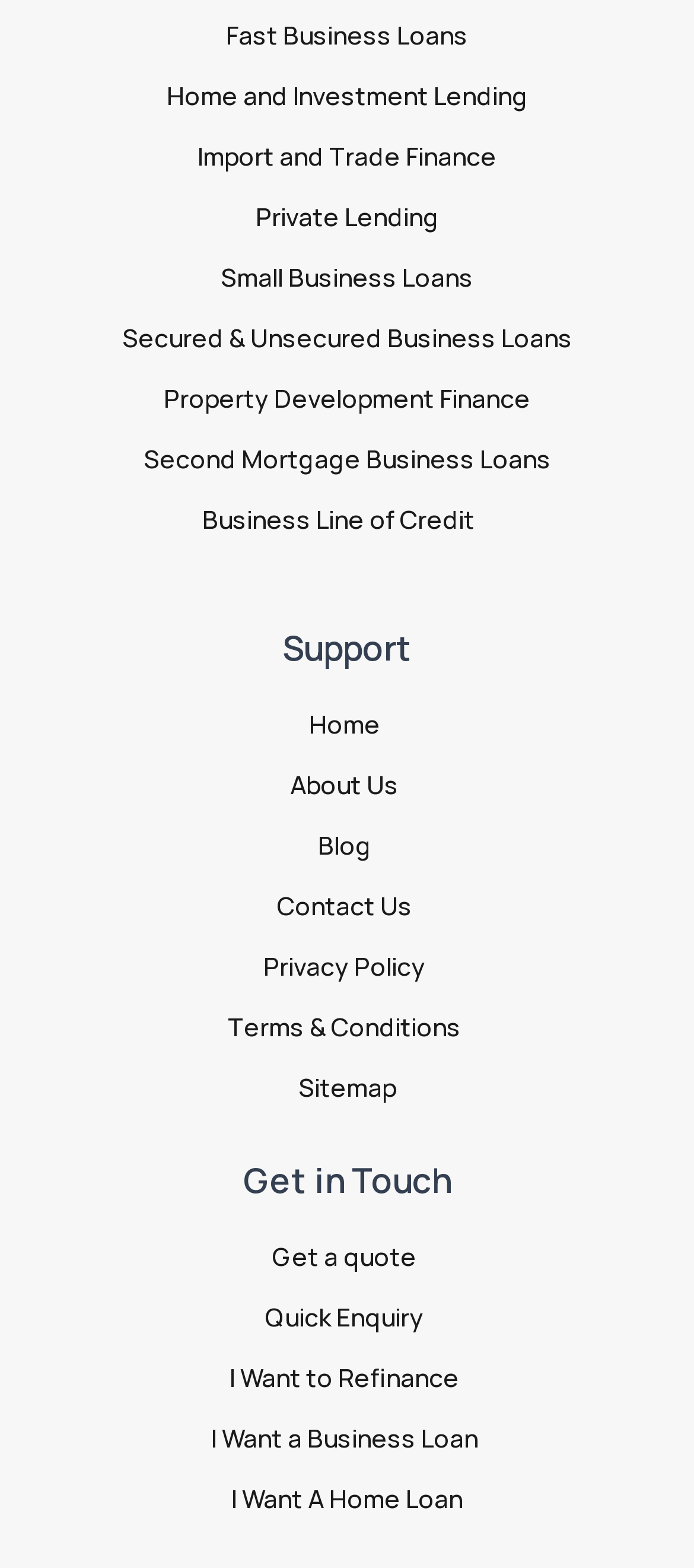What is the text above the 'Get a quote' link?
Please analyze the image and answer the question with as much detail as possible.

I examine the webpage and find that the text above the 'Get a quote' link is 'Get in Touch', which is a static text element.